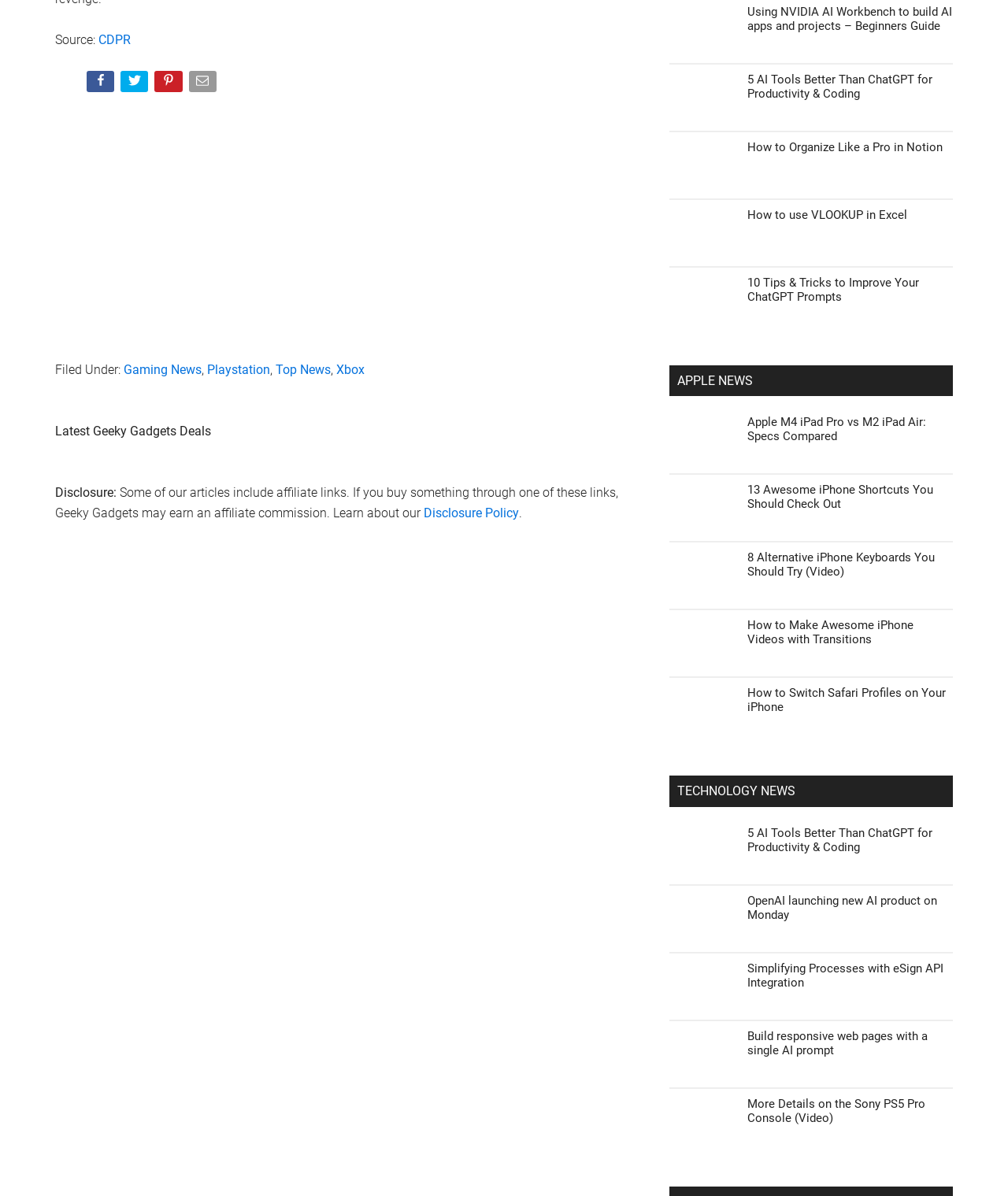What is the purpose of the links 'Share', 'Tweet', 'Pin', and 'Email'?
Please respond to the question with a detailed and well-explained answer.

I noticed the links 'Share', 'Tweet', 'Pin', and 'Email' and inferred that their purpose is to allow users to share the content on social media platforms or via email.